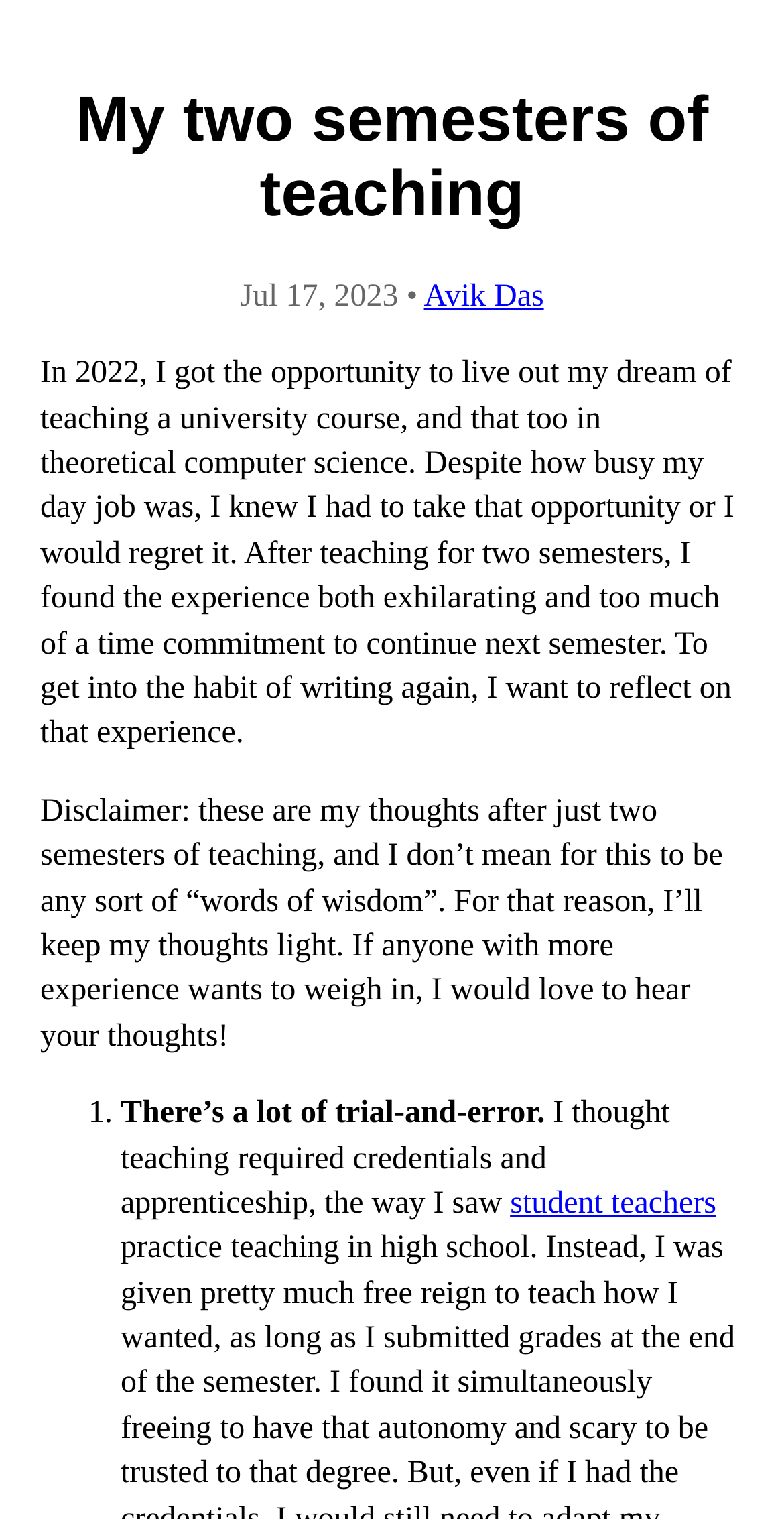Detail the features and information presented on the webpage.

The webpage is about the author's personal experience of teaching a university course in theoretical computer science for two semesters. At the top of the page, there is a heading that reads "My two semesters of teaching". Below the heading, there is a date "Jul 17, 2023" followed by a link to the author's name, "Avik Das". 

The main content of the page is a reflective essay about the author's teaching experience. The text is divided into paragraphs, with the first paragraph describing the author's motivation for taking on the teaching opportunity despite a busy day job. The second paragraph serves as a disclaimer, stating that the author's thoughts are based on limited experience and are not meant to be taken as words of wisdom.

Below the introductory paragraphs, there is a numbered list, with the first item starting with "1.". The list item is followed by a paragraph of text that discusses the trial-and-error nature of teaching, with a link to the term "student teachers" in the middle of the paragraph.